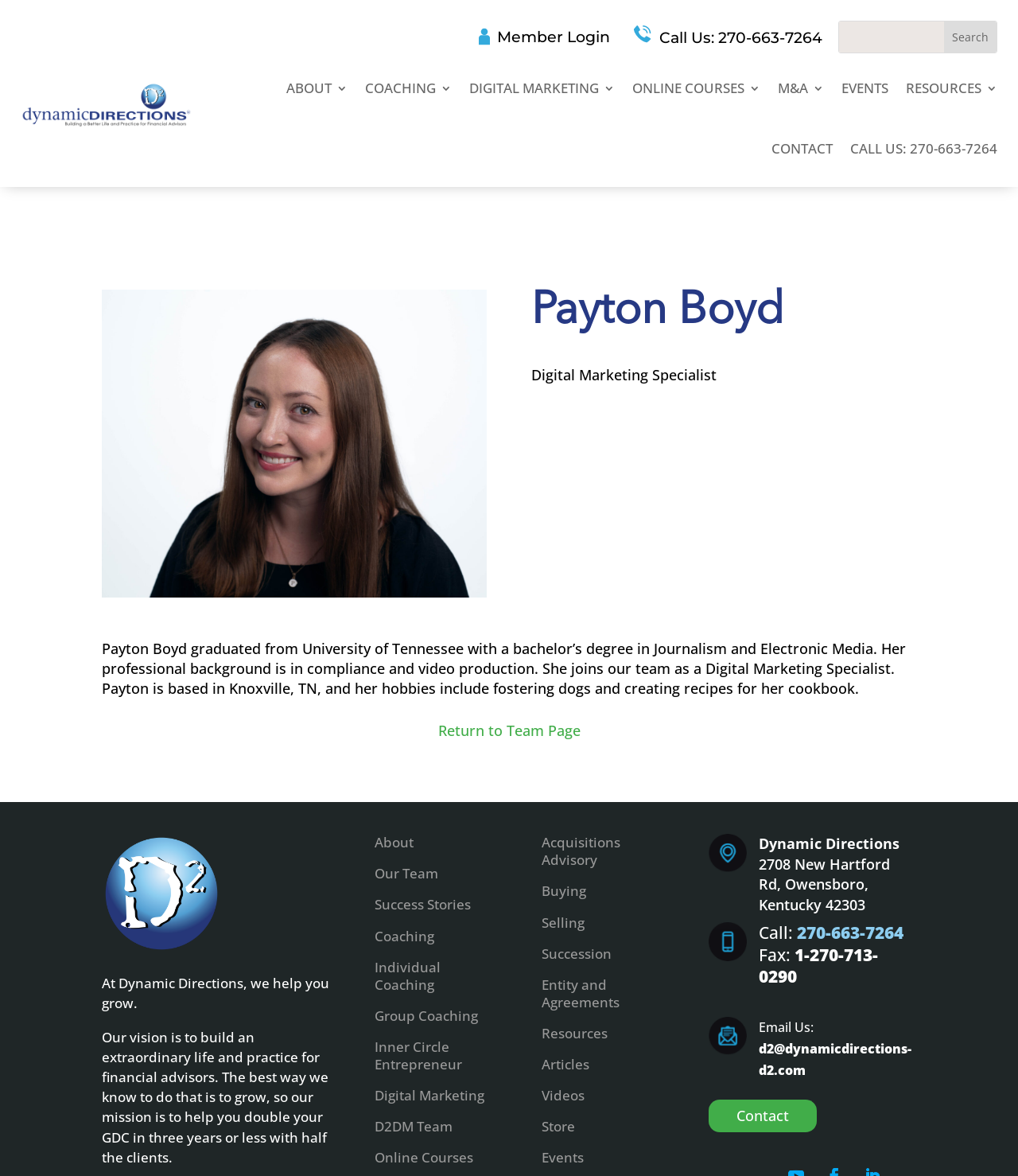What is the phone number to call?
Using the information from the image, give a concise answer in one word or a short phrase.

270-663-7264